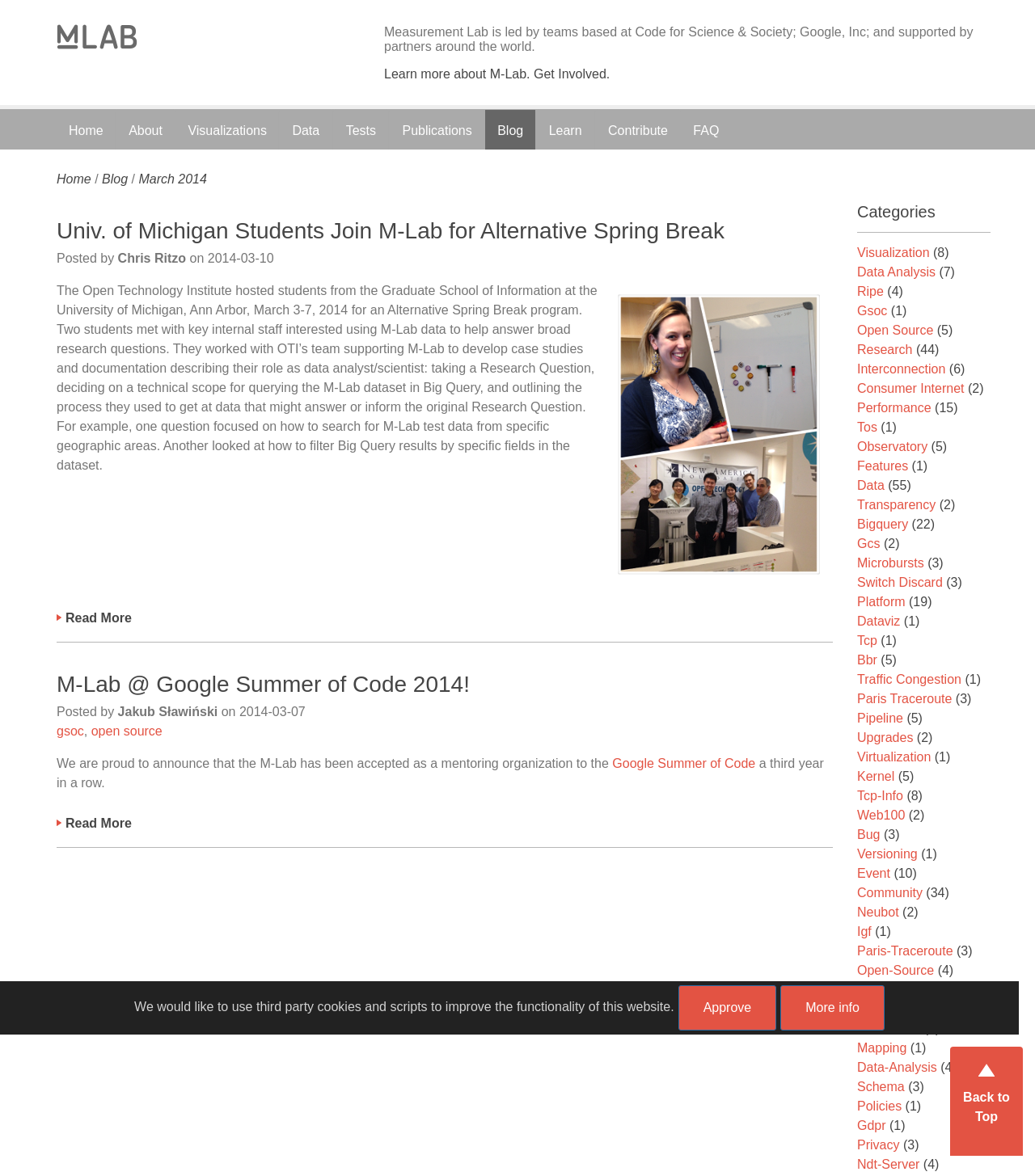Give a concise answer of one word or phrase to the question: 
What is the name of the organization leading M-Lab?

Code for Science & Society; Google, Inc